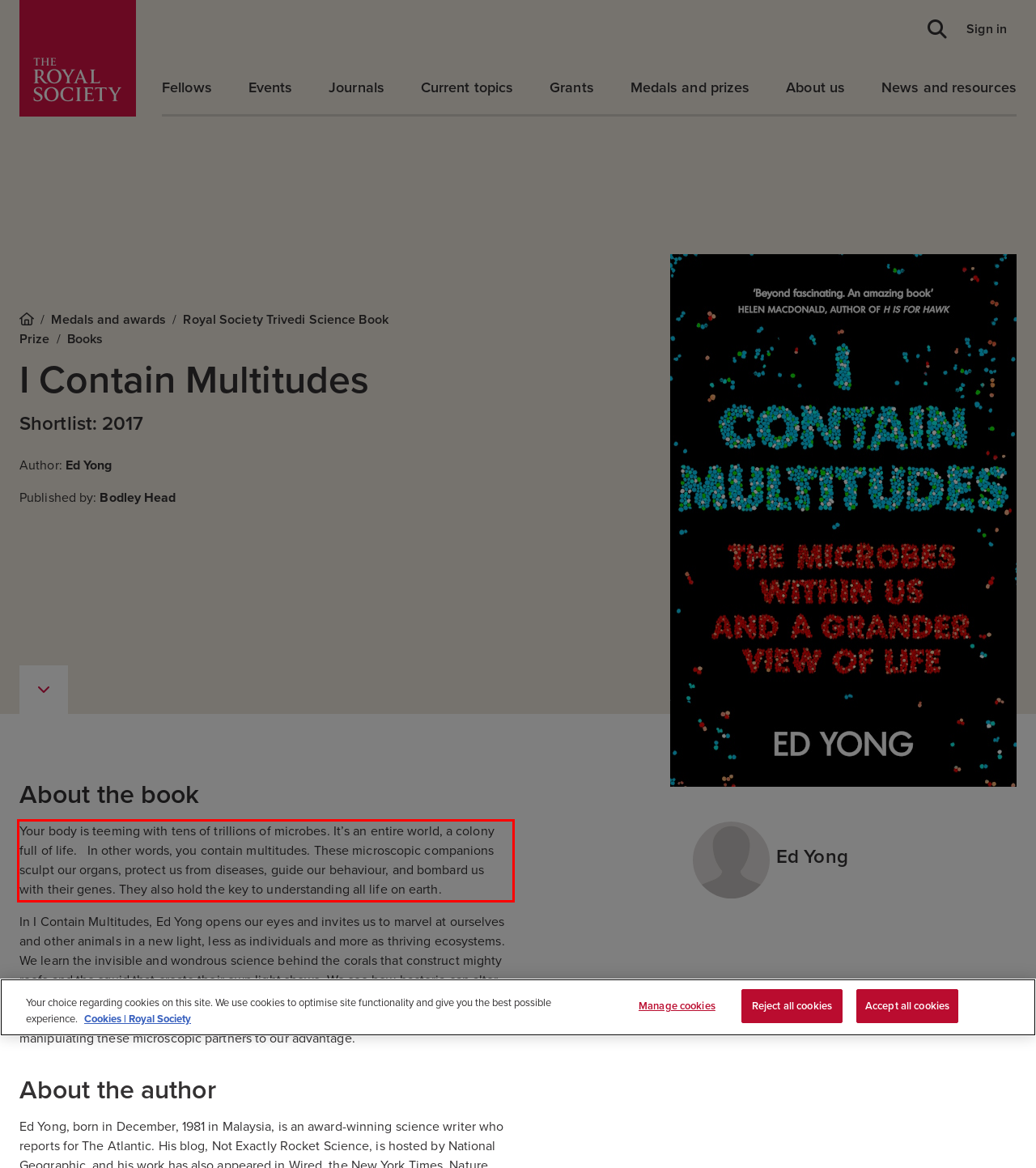You are presented with a webpage screenshot featuring a red bounding box. Perform OCR on the text inside the red bounding box and extract the content.

Your body is teeming with tens of trillions of microbes. It’s an entire world, a colony full of life. In other words, you contain multitudes. These microscopic companions sculpt our organs, protect us from diseases, guide our behaviour, and bombard us with their genes. They also hold the key to understanding all life on earth.